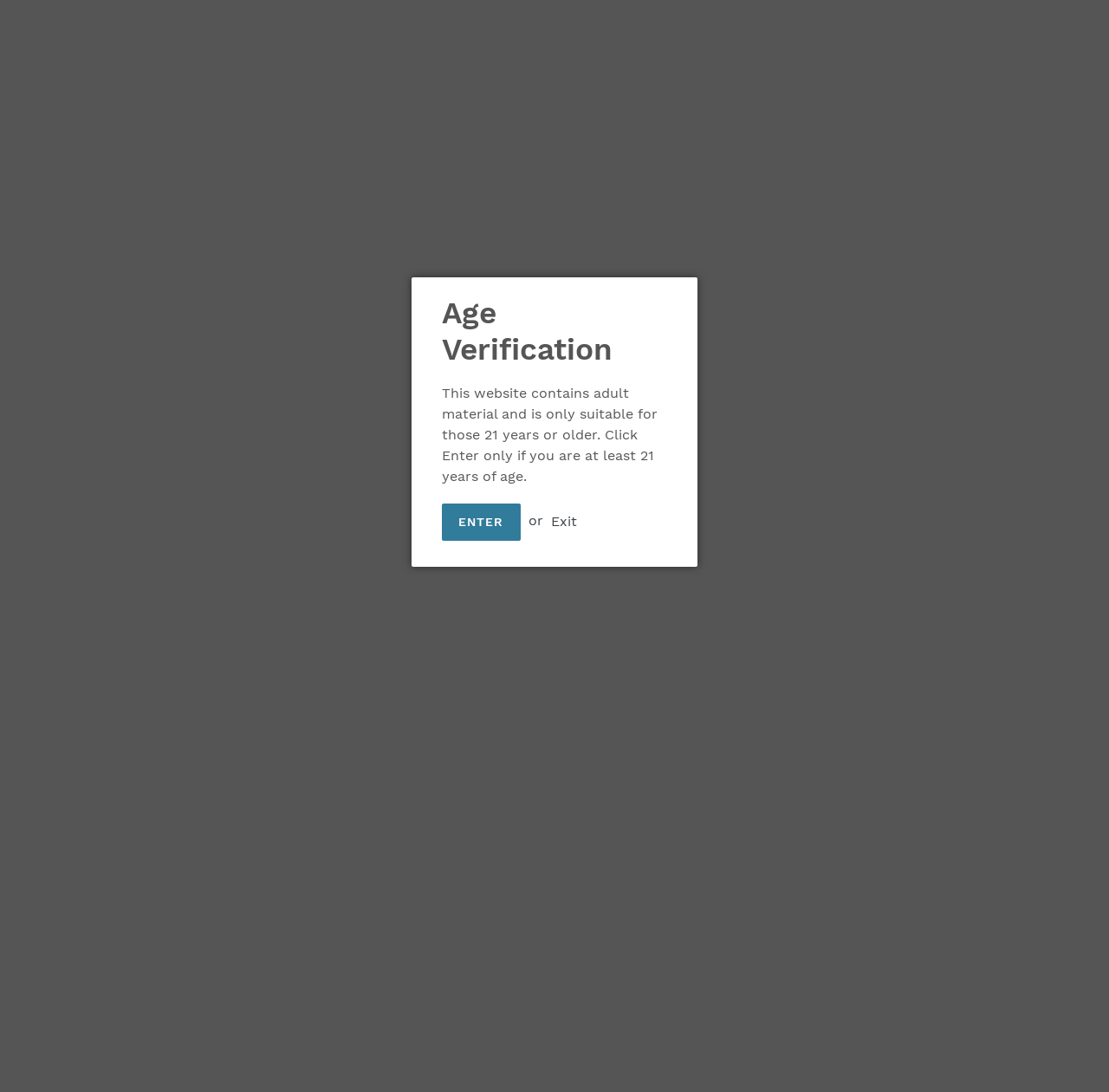What is the minimum age to access this website?
Based on the visual content, answer with a single word or a brief phrase.

21 years old